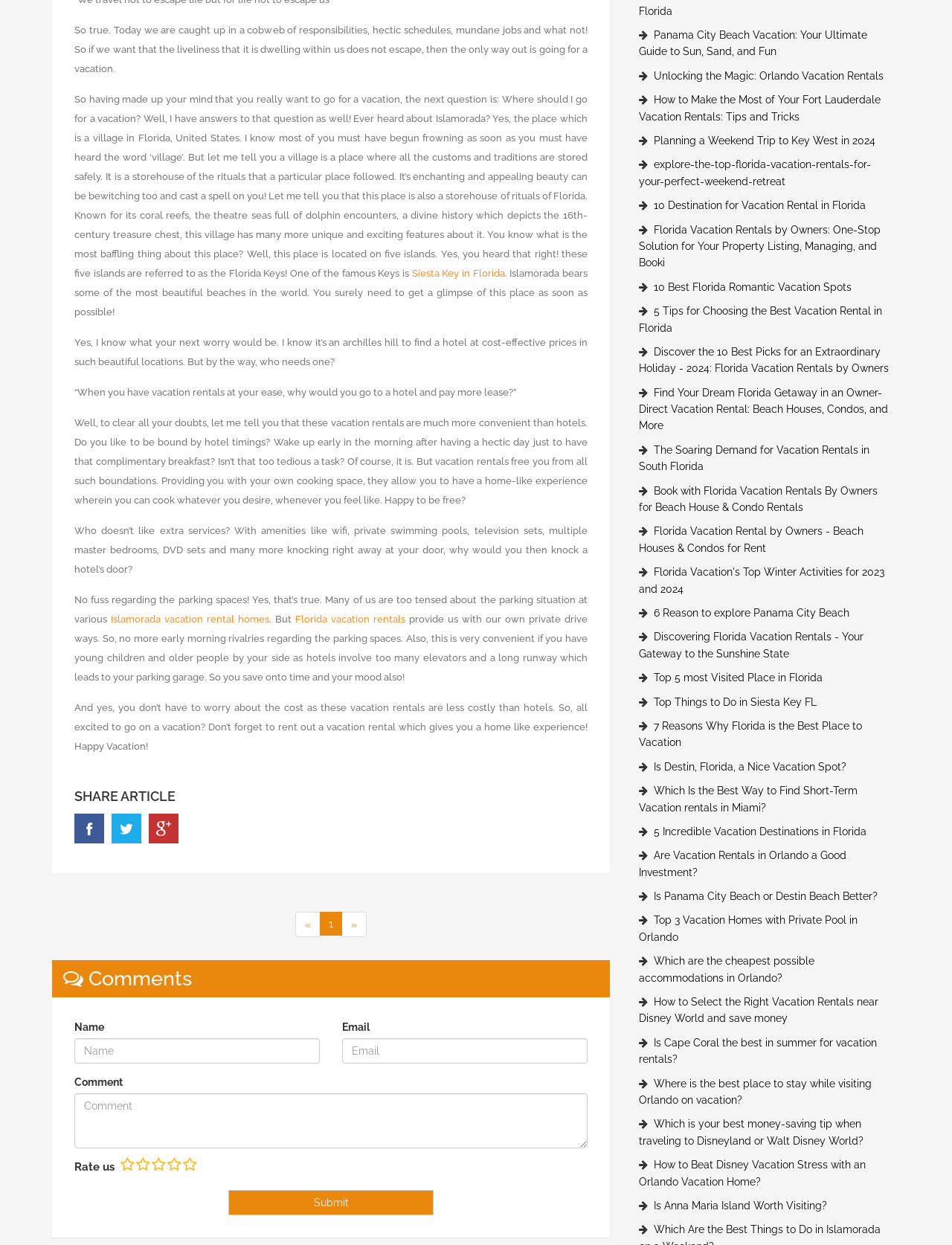Show the bounding box coordinates of the element that should be clicked to complete the task: "View January 2023".

None